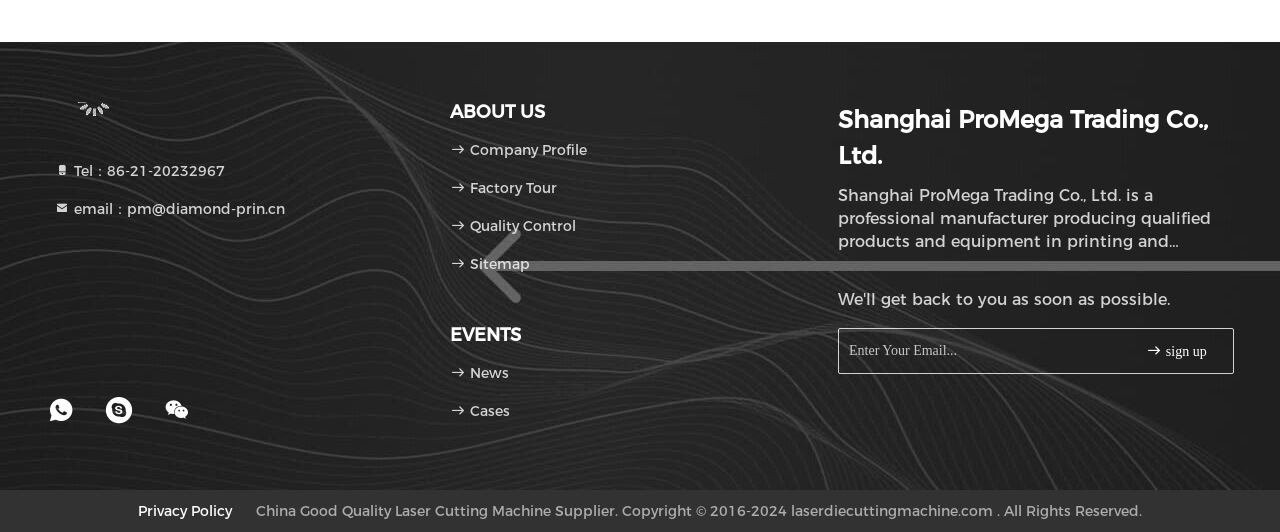Determine the bounding box coordinates of the clickable region to execute the instruction: "Click the 'Get Started' button for 10 users". The coordinates should be four float numbers between 0 and 1, denoted as [left, top, right, bottom].

None